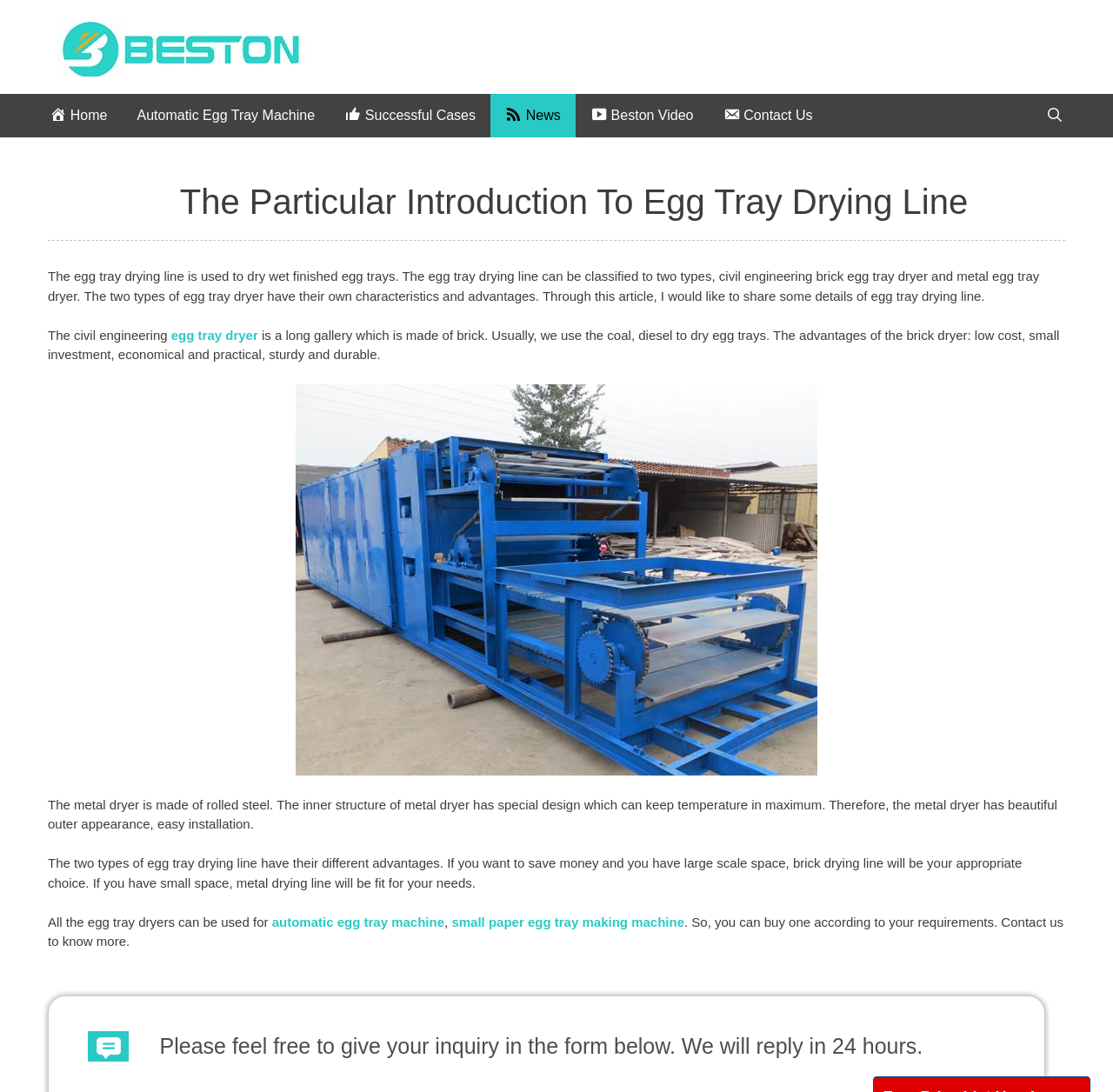Find the bounding box coordinates of the element I should click to carry out the following instruction: "learn about automatic egg tray machine".

[0.11, 0.086, 0.296, 0.126]